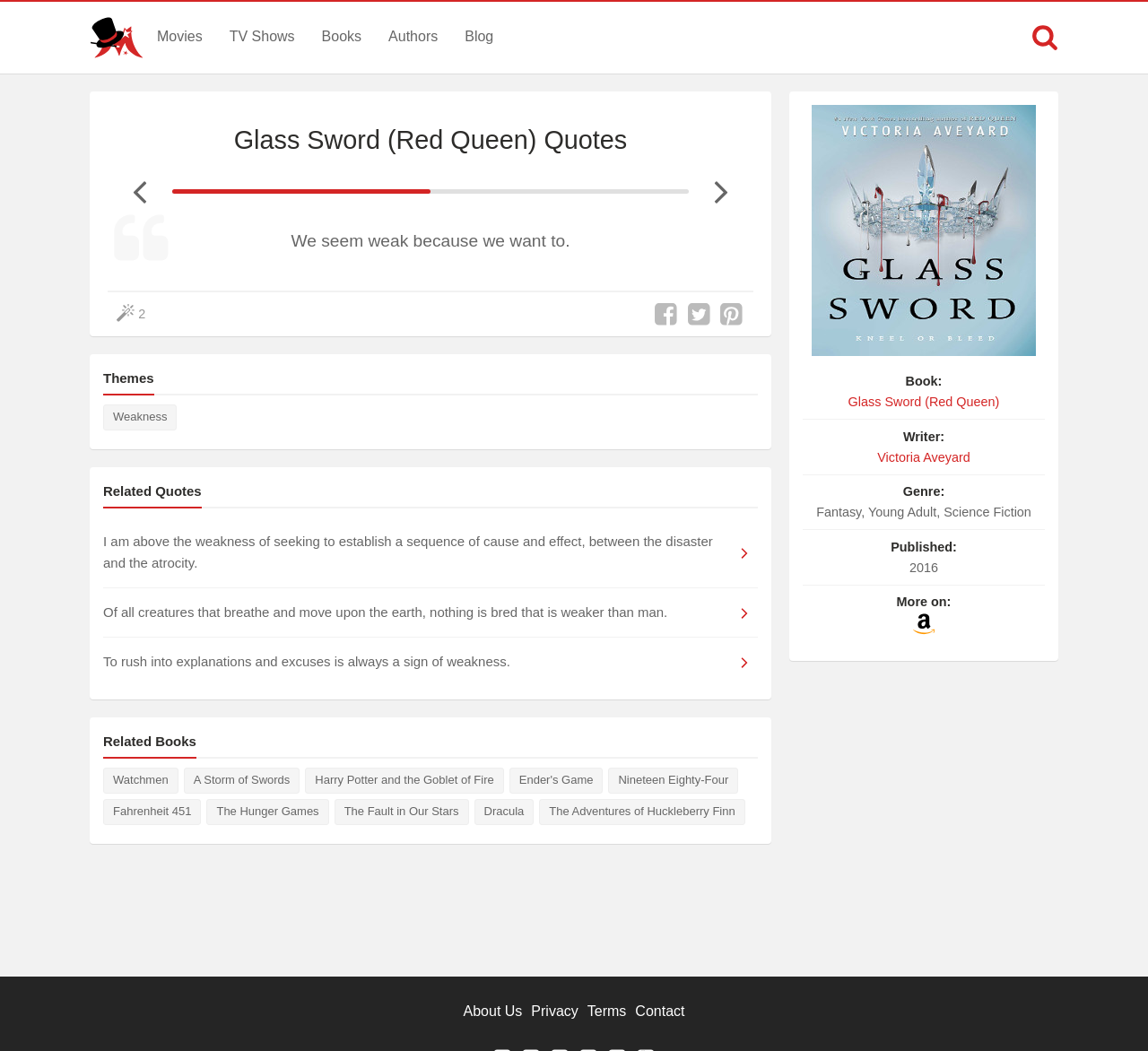Provide the bounding box coordinates, formatted as (top-left x, top-left y, bottom-right x, bottom-right y), with all values being floating point numbers between 0 and 1. Identify the bounding box of the UI element that matches the description: Ender's Game

[0.444, 0.731, 0.525, 0.755]